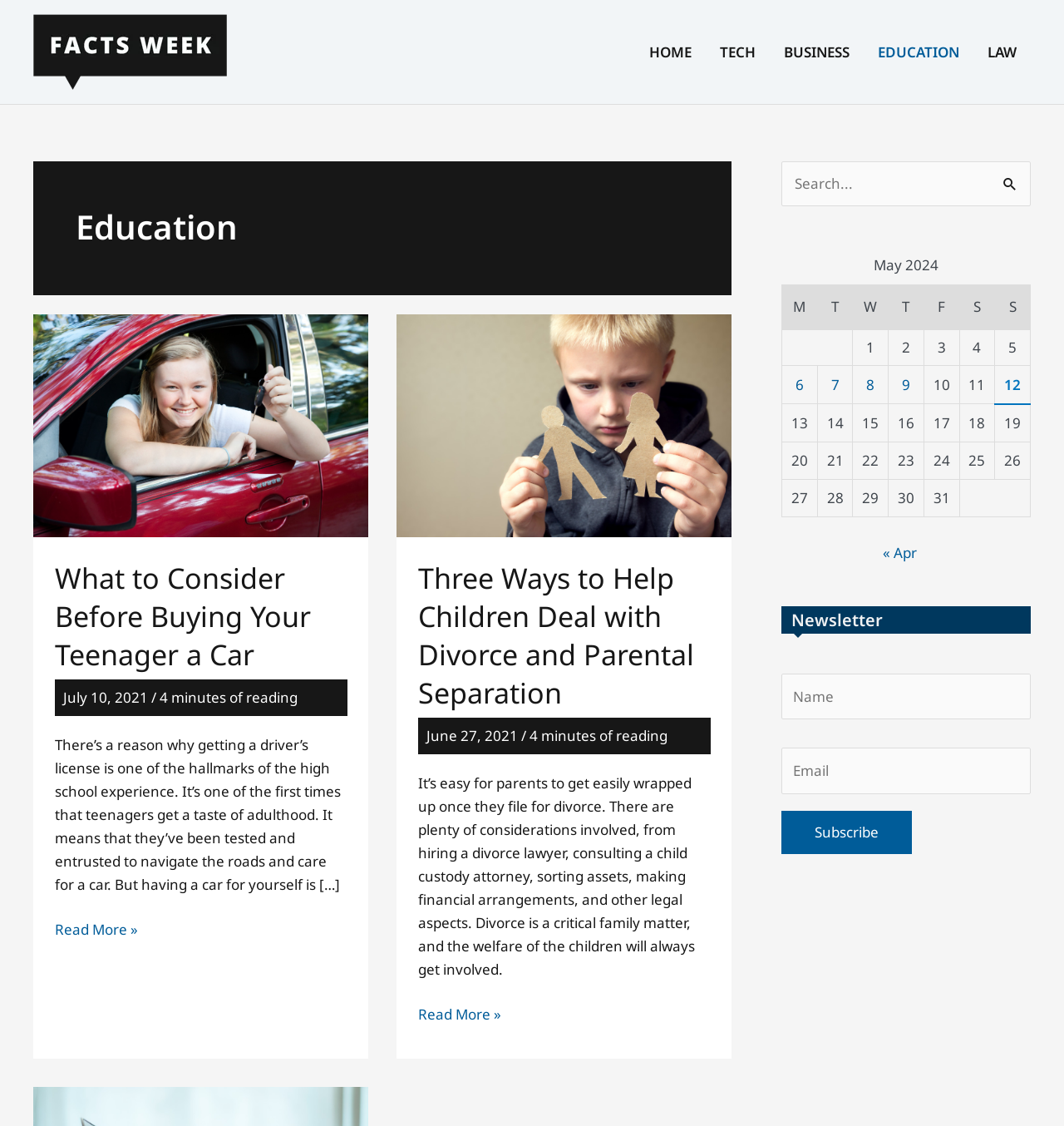Answer the question using only a single word or phrase: 
What is the text of the first article's heading?

What to Consider Before Buying Your Teenager a Car